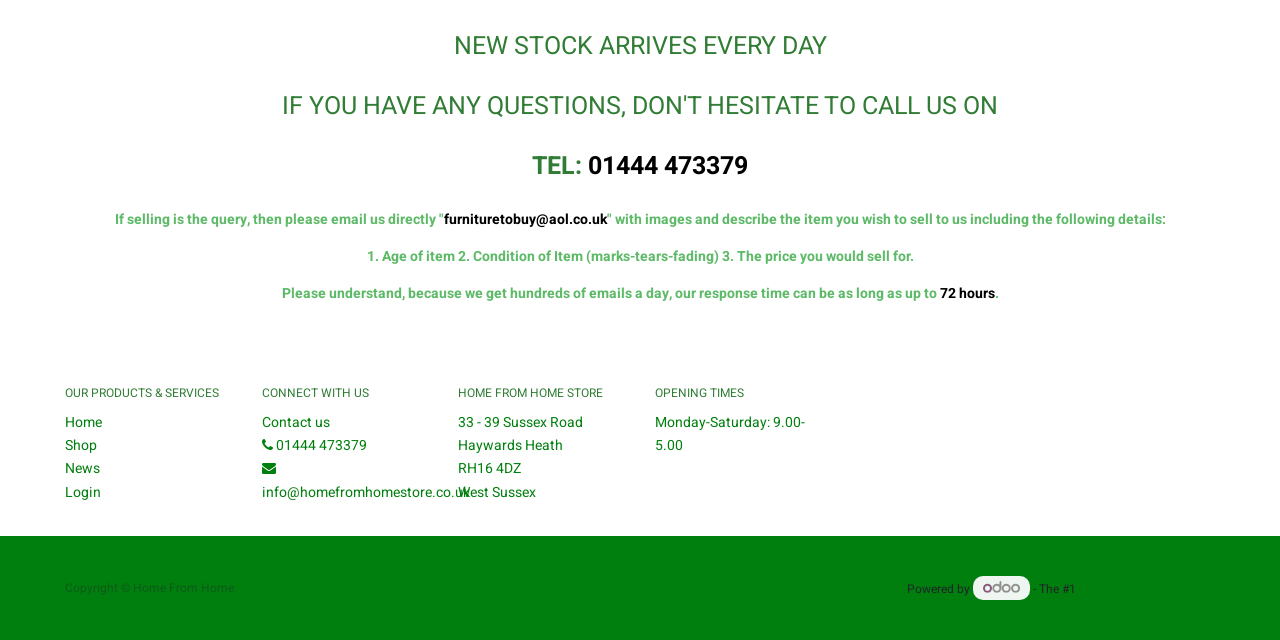Please specify the bounding box coordinates in the format (top-left x, top-left y, bottom-right x, bottom-right y), with values ranging from 0 to 1. Identify the bounding box for the UI component described as follows: Open Source eCommerce

[0.843, 0.906, 0.949, 0.934]